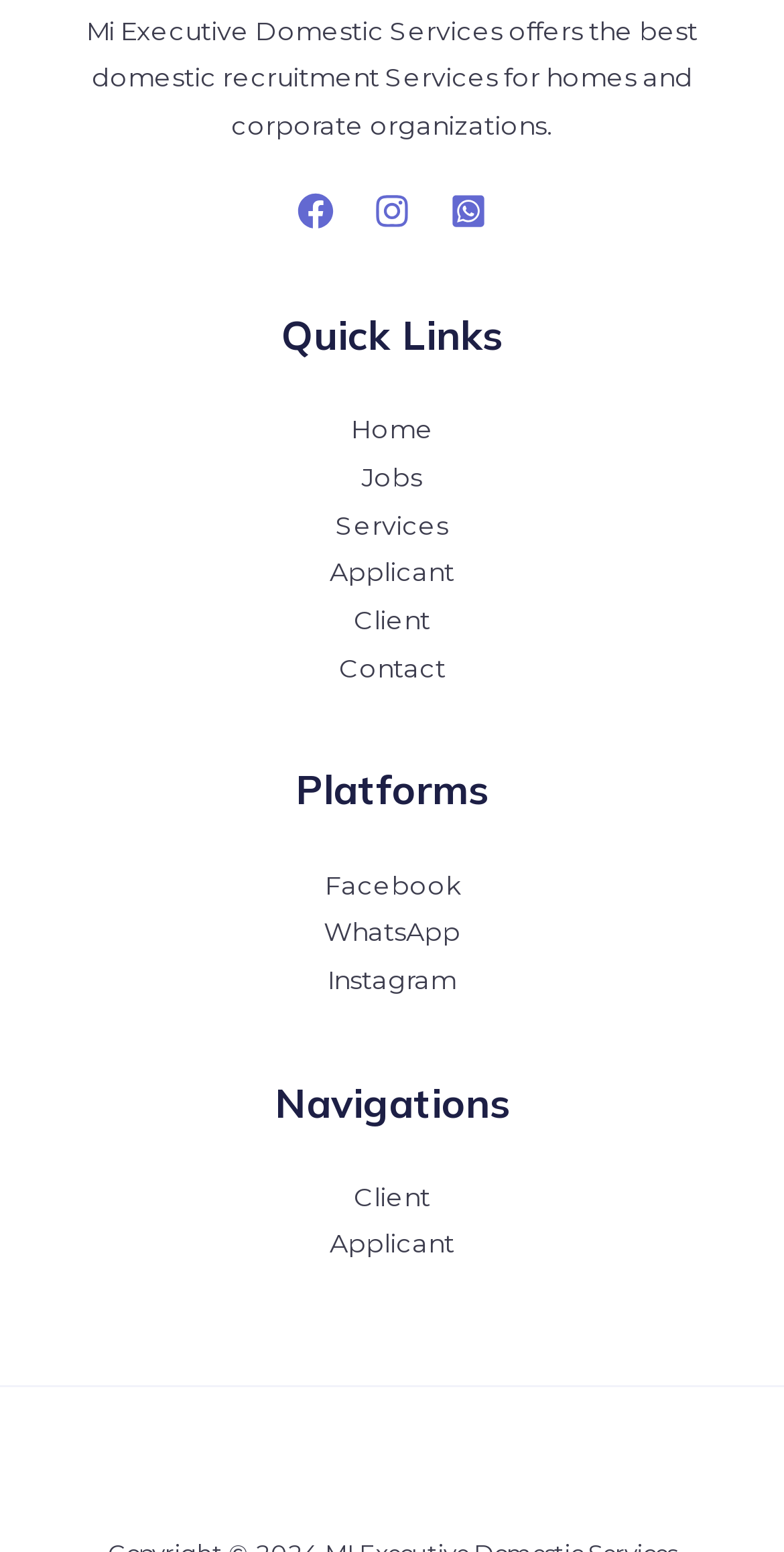Determine the bounding box coordinates of the target area to click to execute the following instruction: "View article about Turkish parliament rejecting bill proposing mother tongue instruction in Kurdish."

None